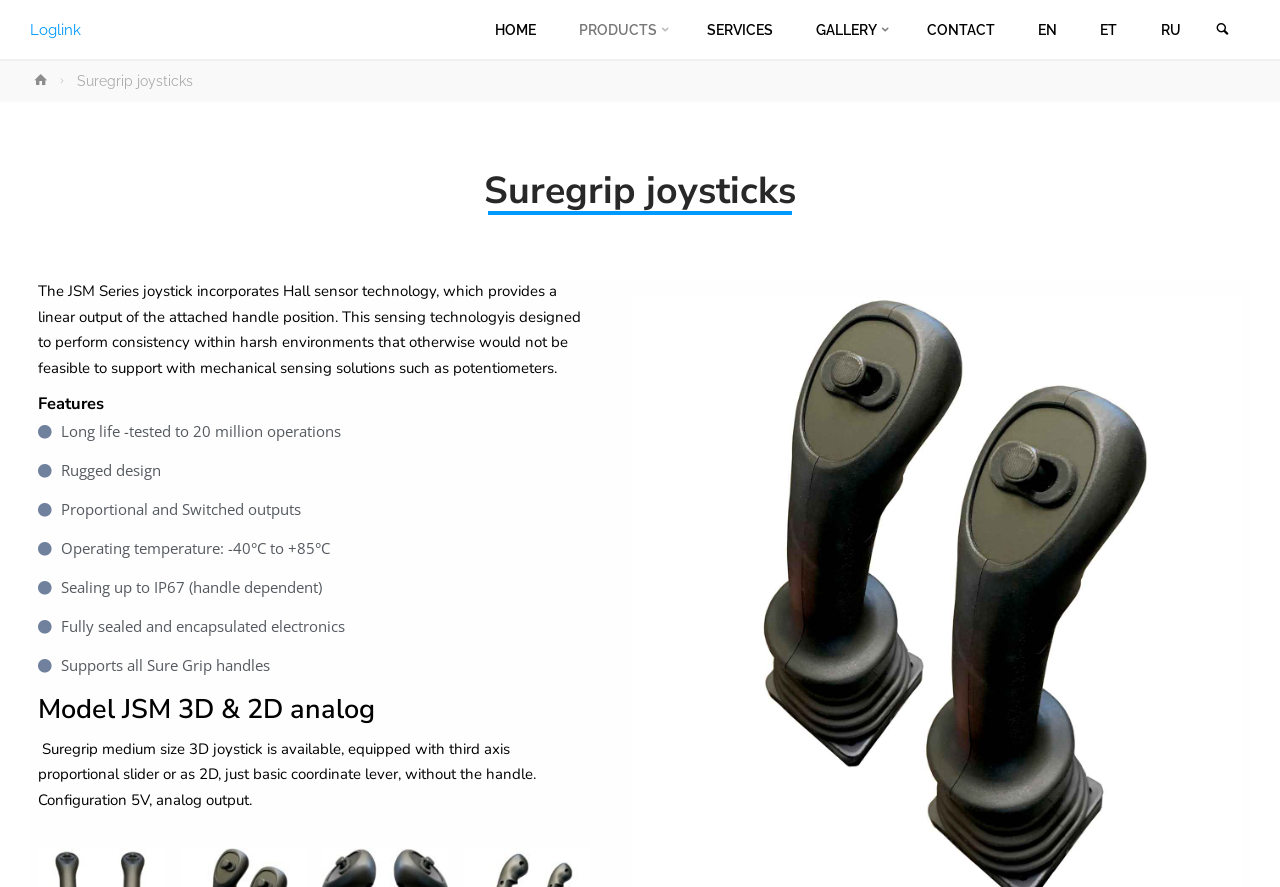What is the life expectancy of the joystick?
Give a single word or phrase answer based on the content of the image.

20 million operations